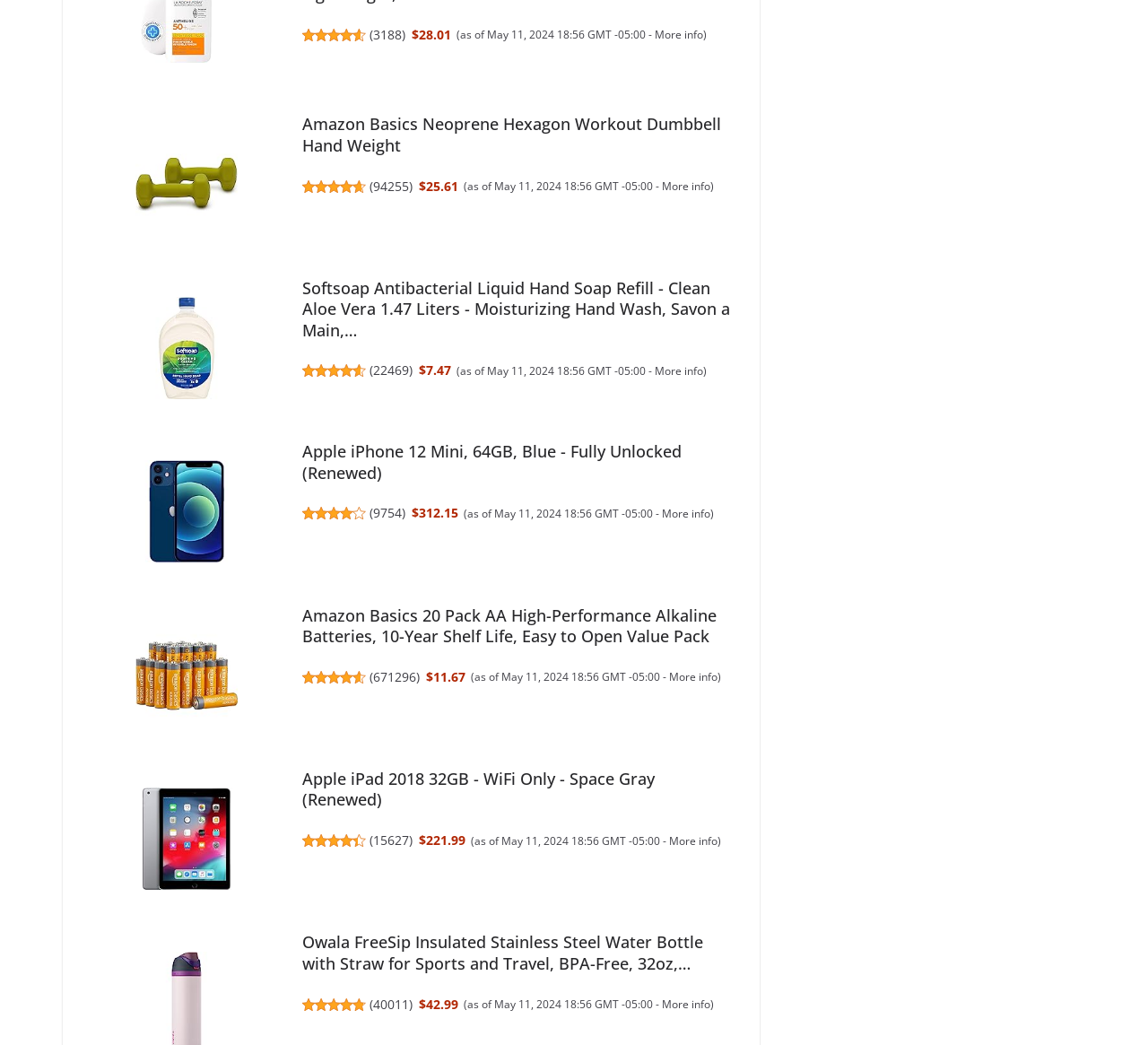Provide a one-word or one-phrase answer to the question:
How many products are listed on this page?

5